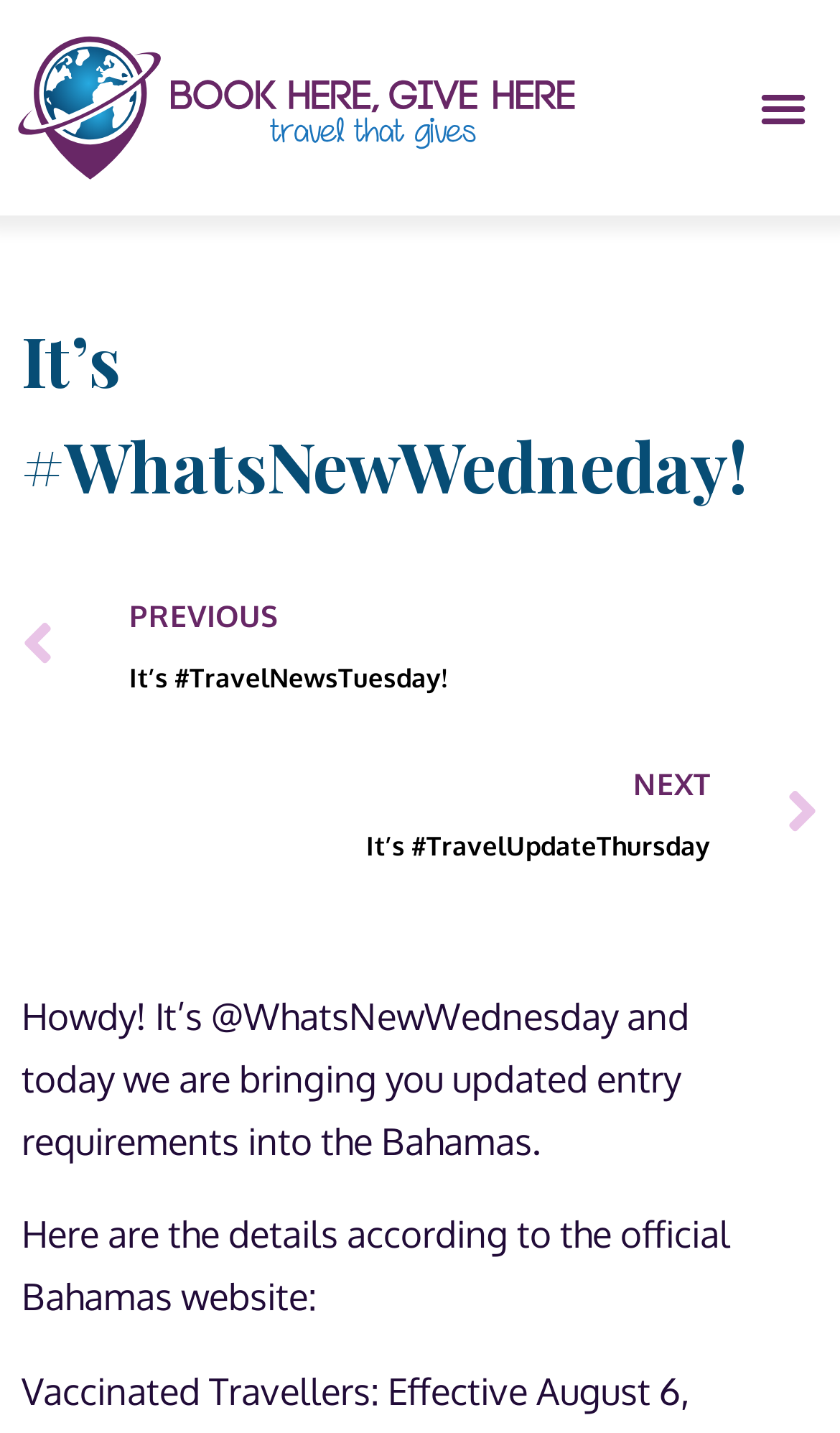What are the navigation options available on this webpage?
Please answer using one word or phrase, based on the screenshot.

Prev, Next